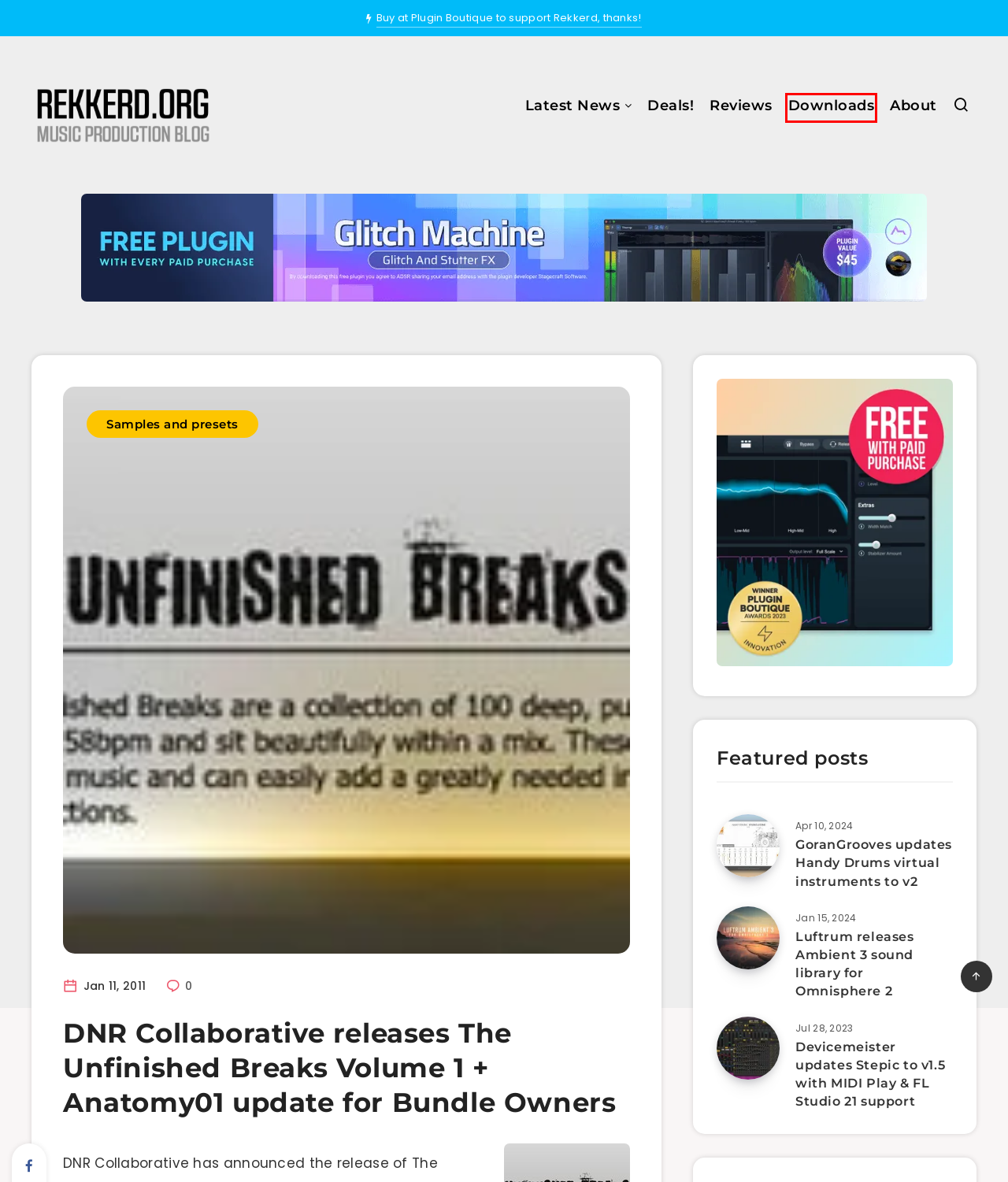You have a screenshot of a webpage with a red bounding box around a UI element. Determine which webpage description best matches the new webpage that results from clicking the element in the bounding box. Here are the candidates:
A. Devicemeister updates Stepic to v1.5 with MIDI Play & FL Studio 21 support
B. Rekkerd.org - Music Production News, Contests, Reviews & more
C. Download free VST plugins, samples, loops, patches, sound banks and more
D. Luftrum releases Ambient 3 sound library for Omnisphere 2
E. GoranGrooves updates Handy Drums virtual instruments to v2
F. About rekkerd.org
G. Reviews Archives
H. Samples and presets Archives

C